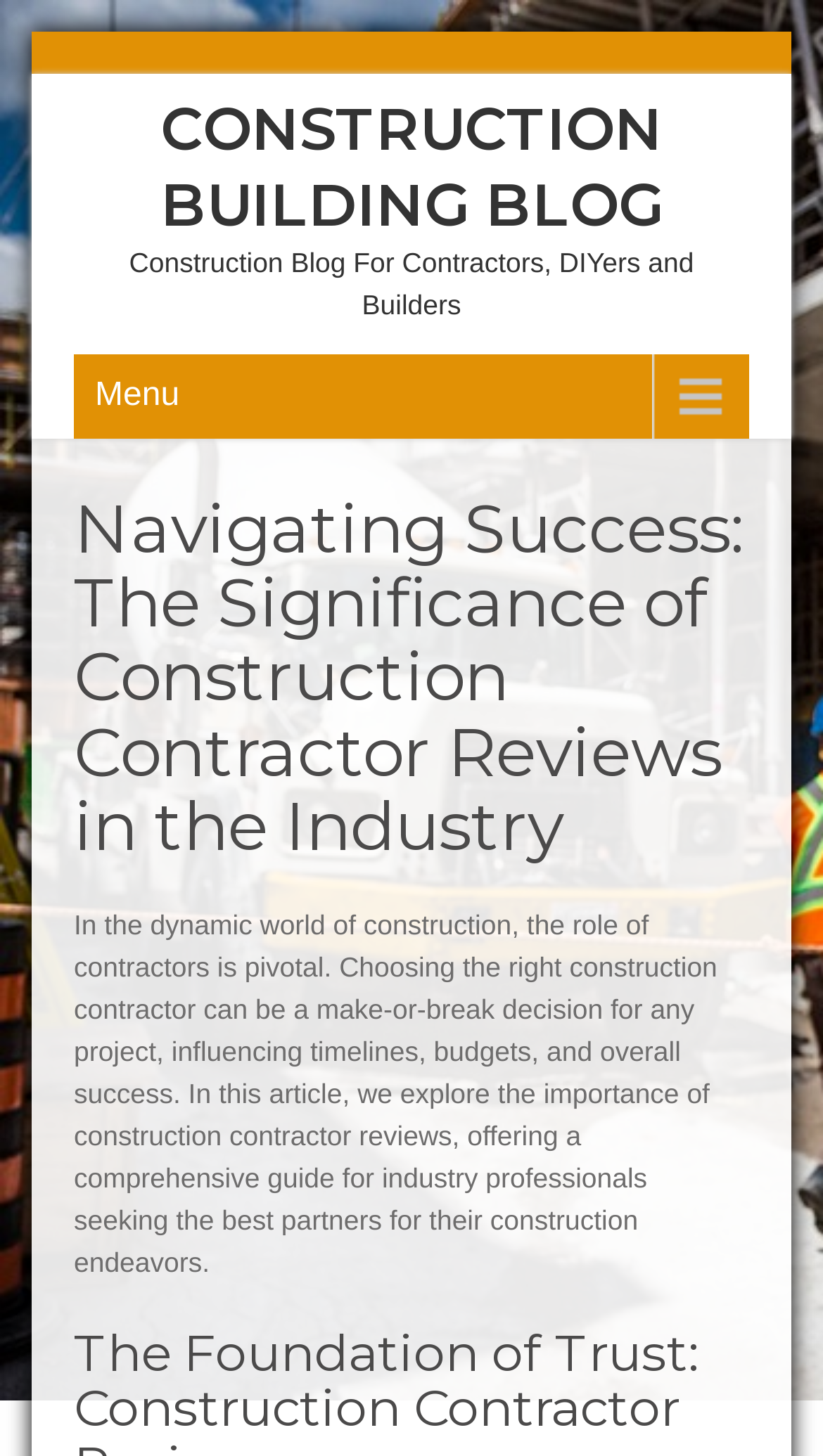What is the purpose of the article?
Based on the image, answer the question in a detailed manner.

The purpose of the article can be understood from the static text that follows the heading. It mentions that the article will offer a comprehensive guide for industry professionals seeking the best partners for their construction endeavors. This suggests that the article aims to provide guidance and insights to professionals in the construction industry.